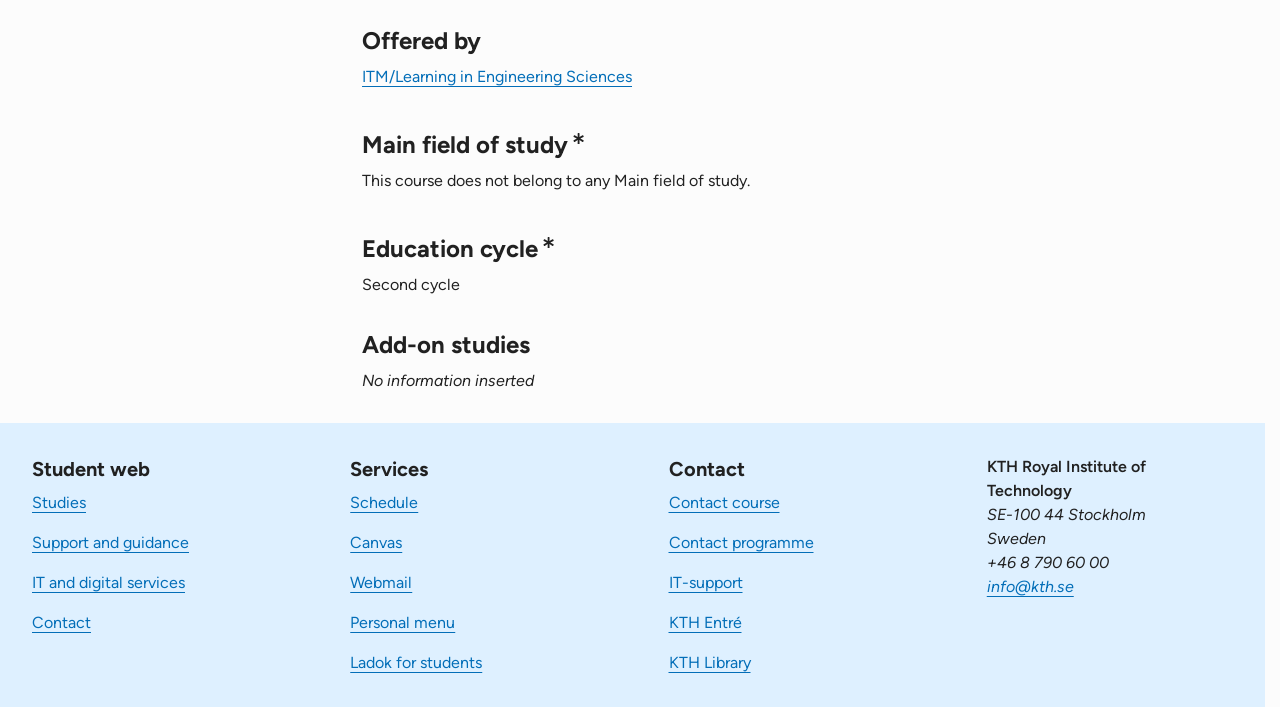Specify the bounding box coordinates for the region that must be clicked to perform the given instruction: "Open 'Canvas'".

[0.274, 0.753, 0.314, 0.78]